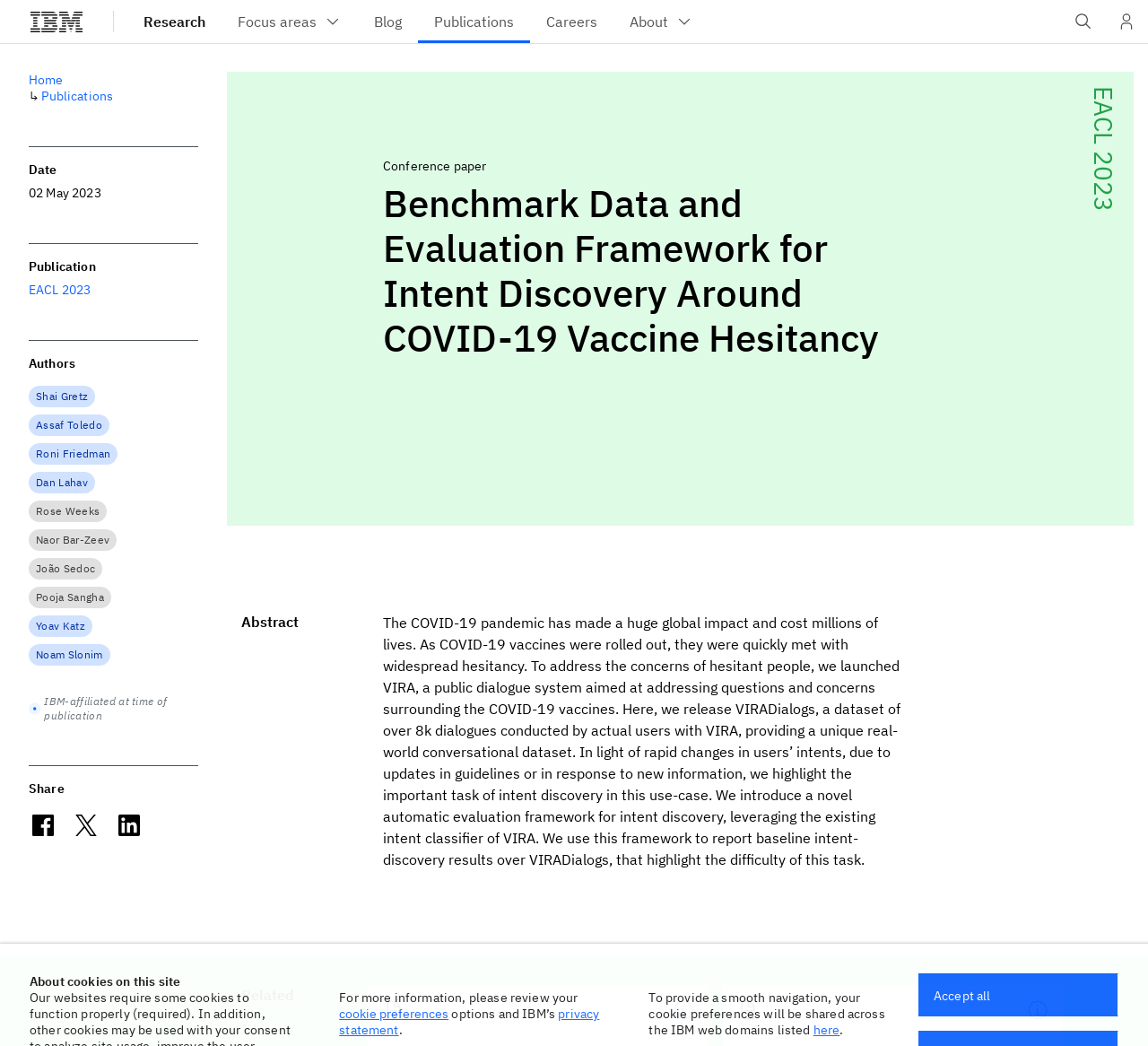Answer the question below in one word or phrase:
What is the name of the conference where this paper was published?

EACL 2023